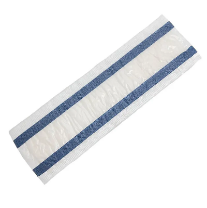What is the purpose of the microfiber material?
Analyze the image and provide a thorough answer to the question.

According to the caption, the microfiber material is specifically crafted to efficiently trap dirt and dust, providing optimal cleanliness on various floor types.